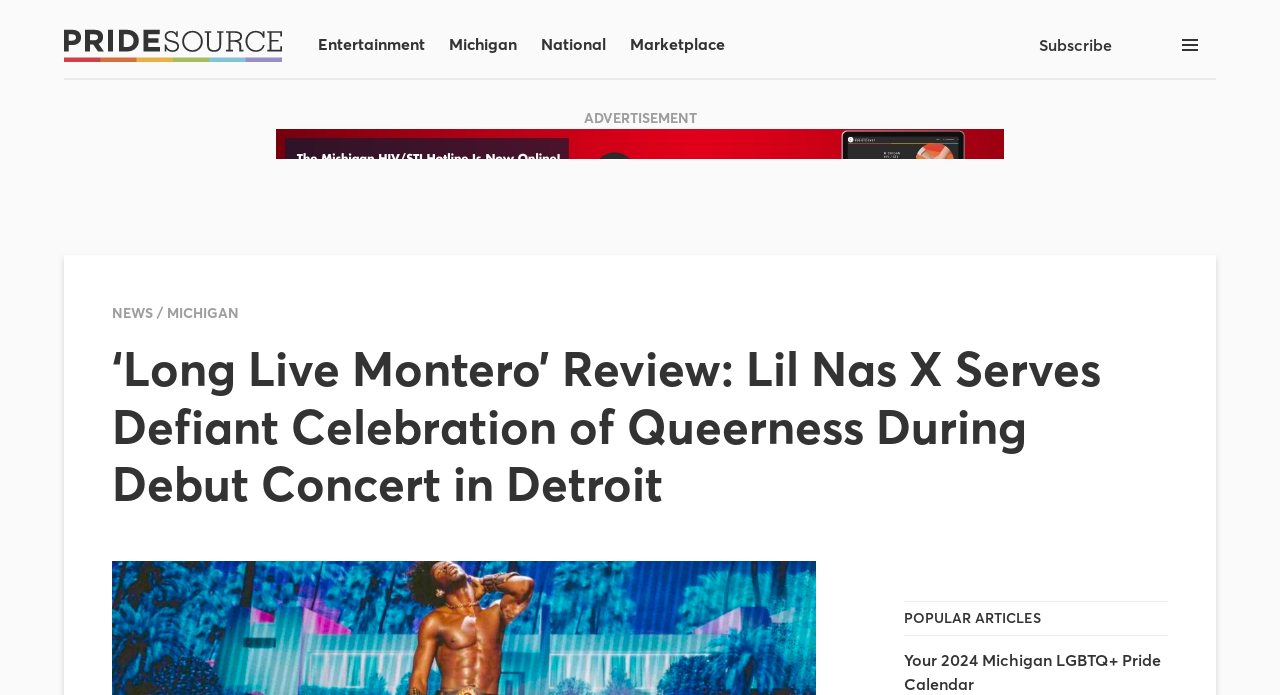Could you highlight the region that needs to be clicked to execute the instruction: "Click the Subscribe button"?

[0.798, 0.036, 0.883, 0.094]